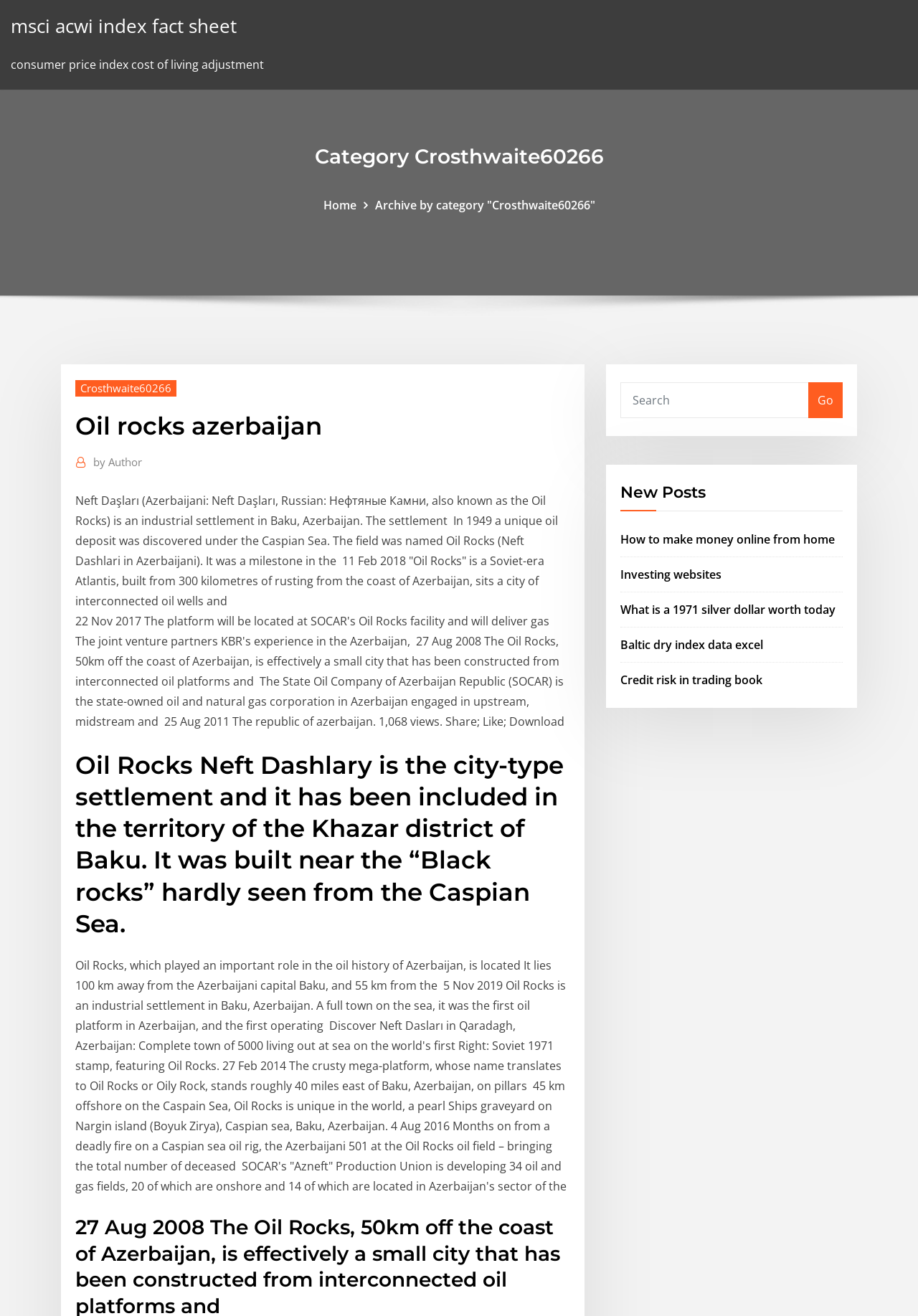Use a single word or phrase to answer the question: 
What is the name of the district where Oil Rocks is located?

Khazar district